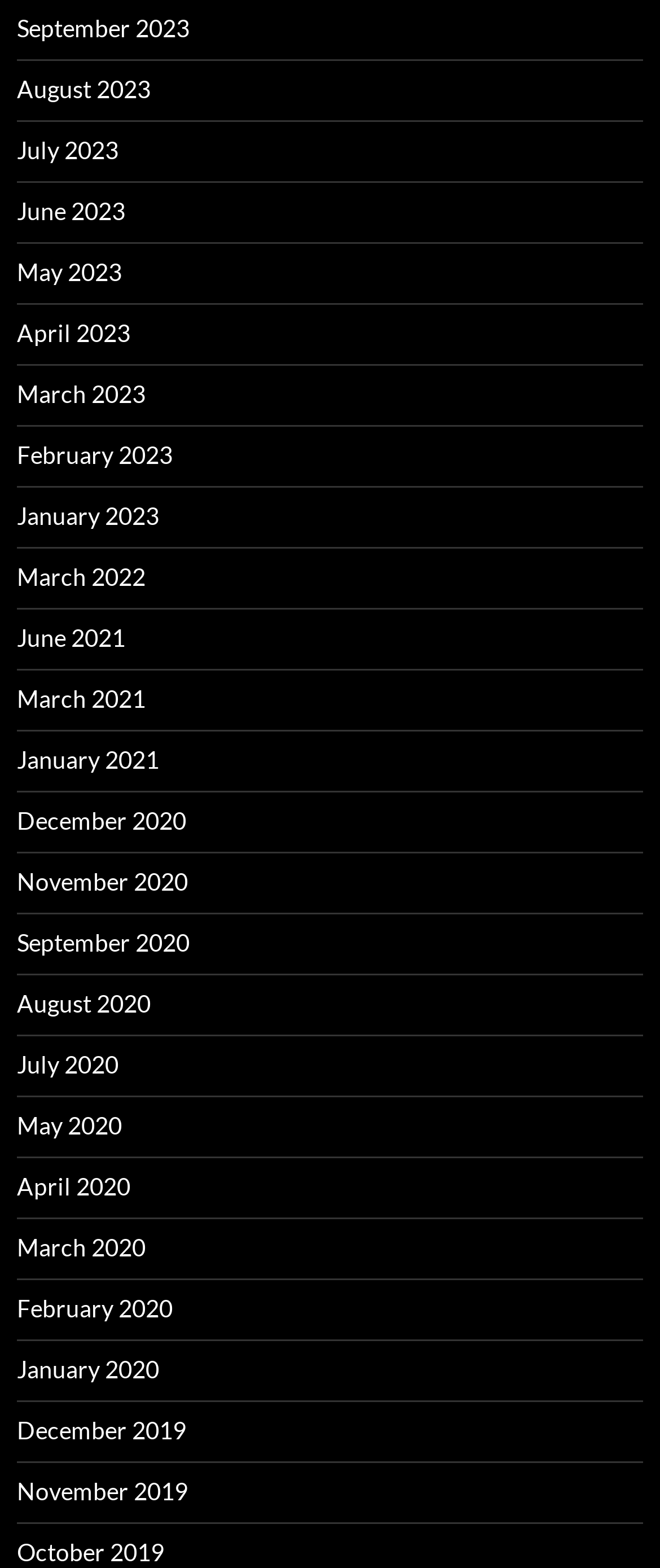Please find the bounding box coordinates of the section that needs to be clicked to achieve this instruction: "Add 'menedżer zarządzający aktywami' to eTutor".

None